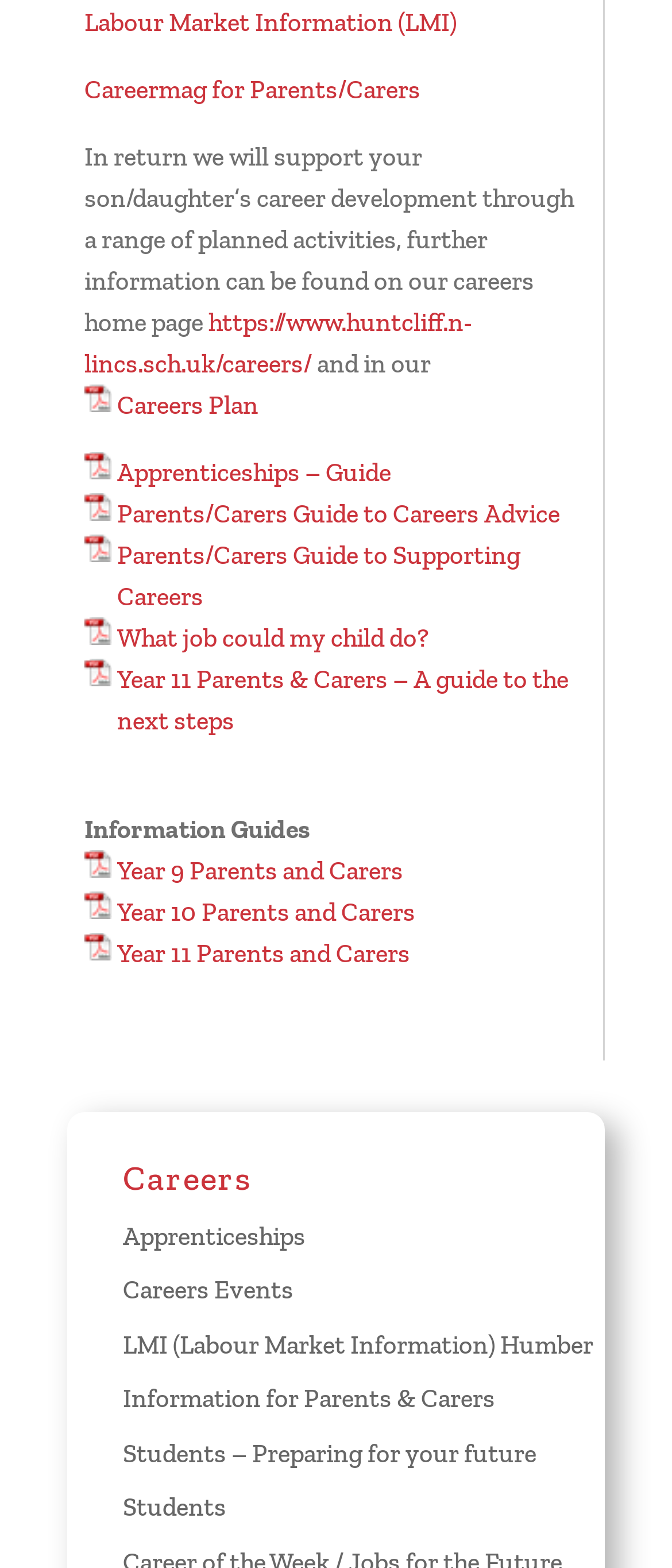Use a single word or phrase to answer this question: 
How many sections are there on the webpage?

2